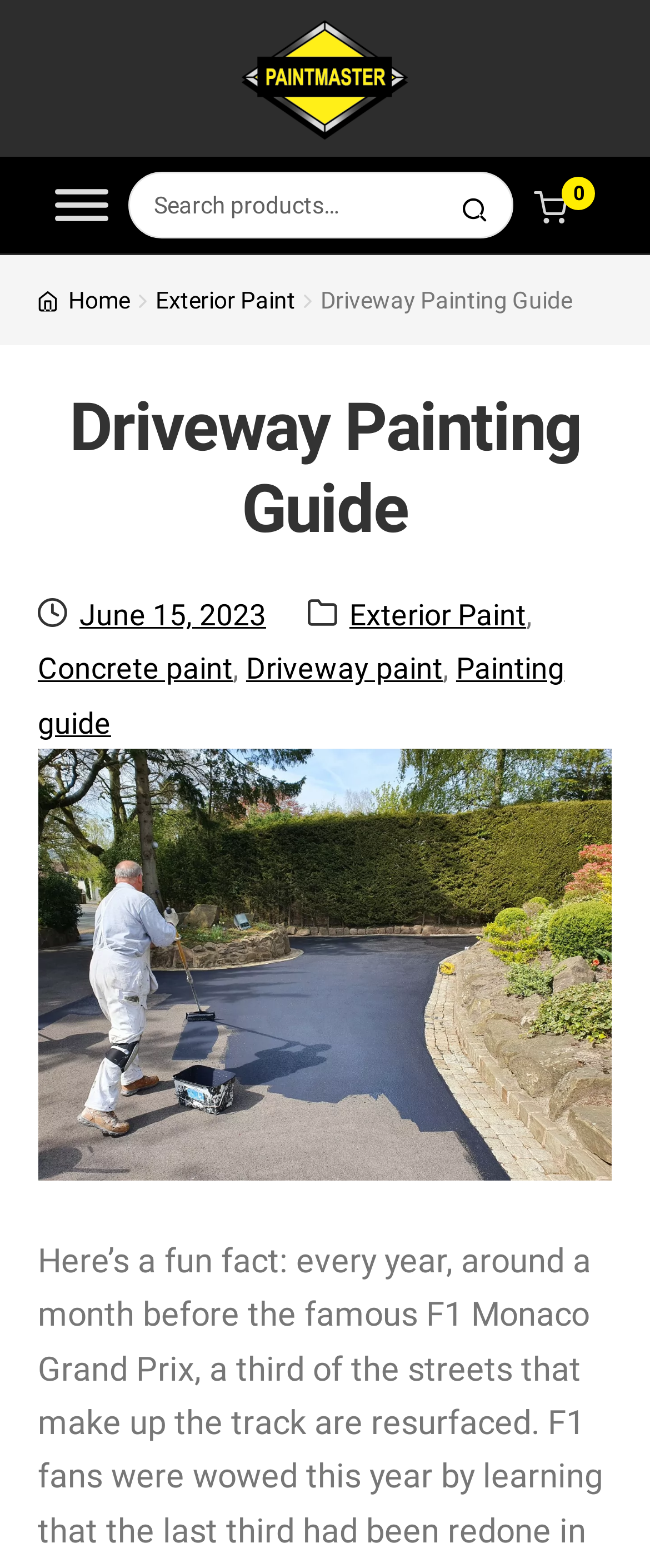Based on the element description title="RAITEC Automation GmbH", identify the bounding box coordinates for the UI element. The coordinates should be in the format (top-left x, top-left y, bottom-right x, bottom-right y) and within the 0 to 1 range.

None